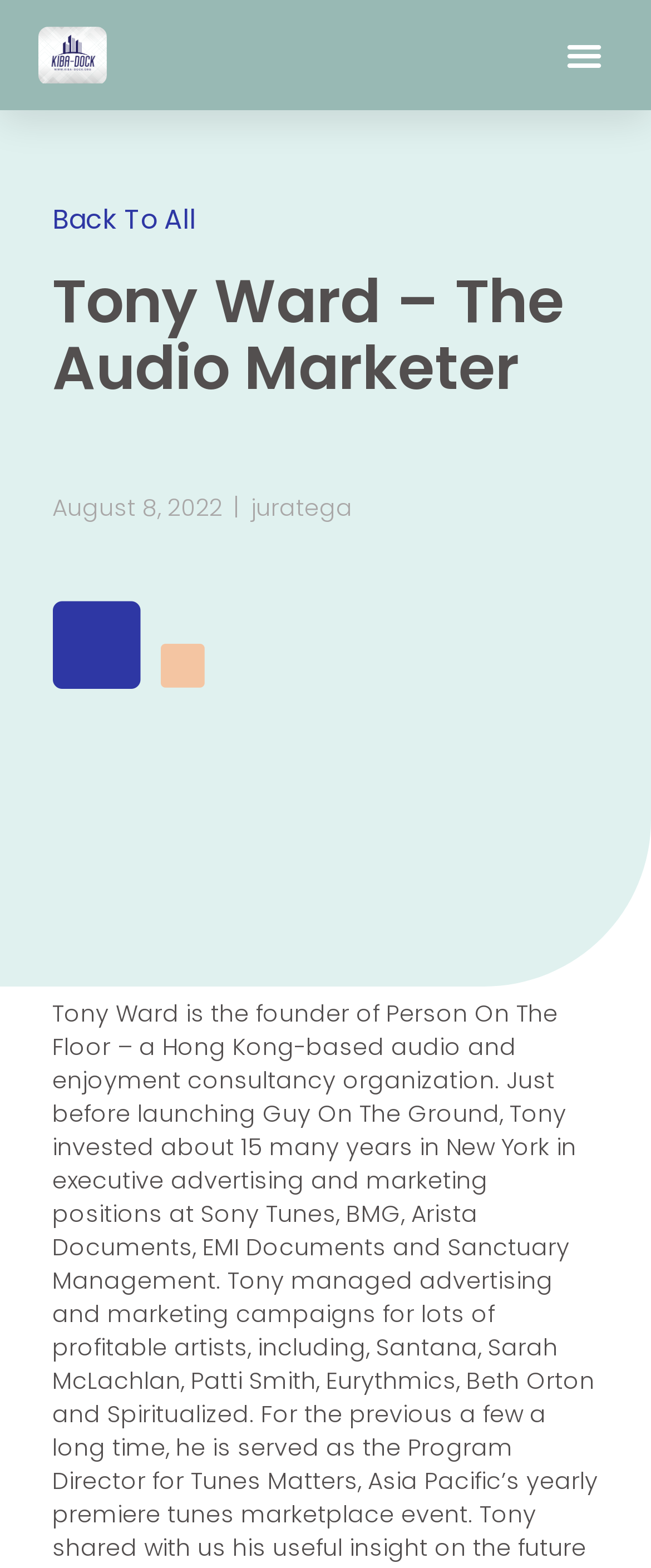Provide the bounding box coordinates of the UI element this sentence describes: "February 1, 2022February 1, 2022".

None